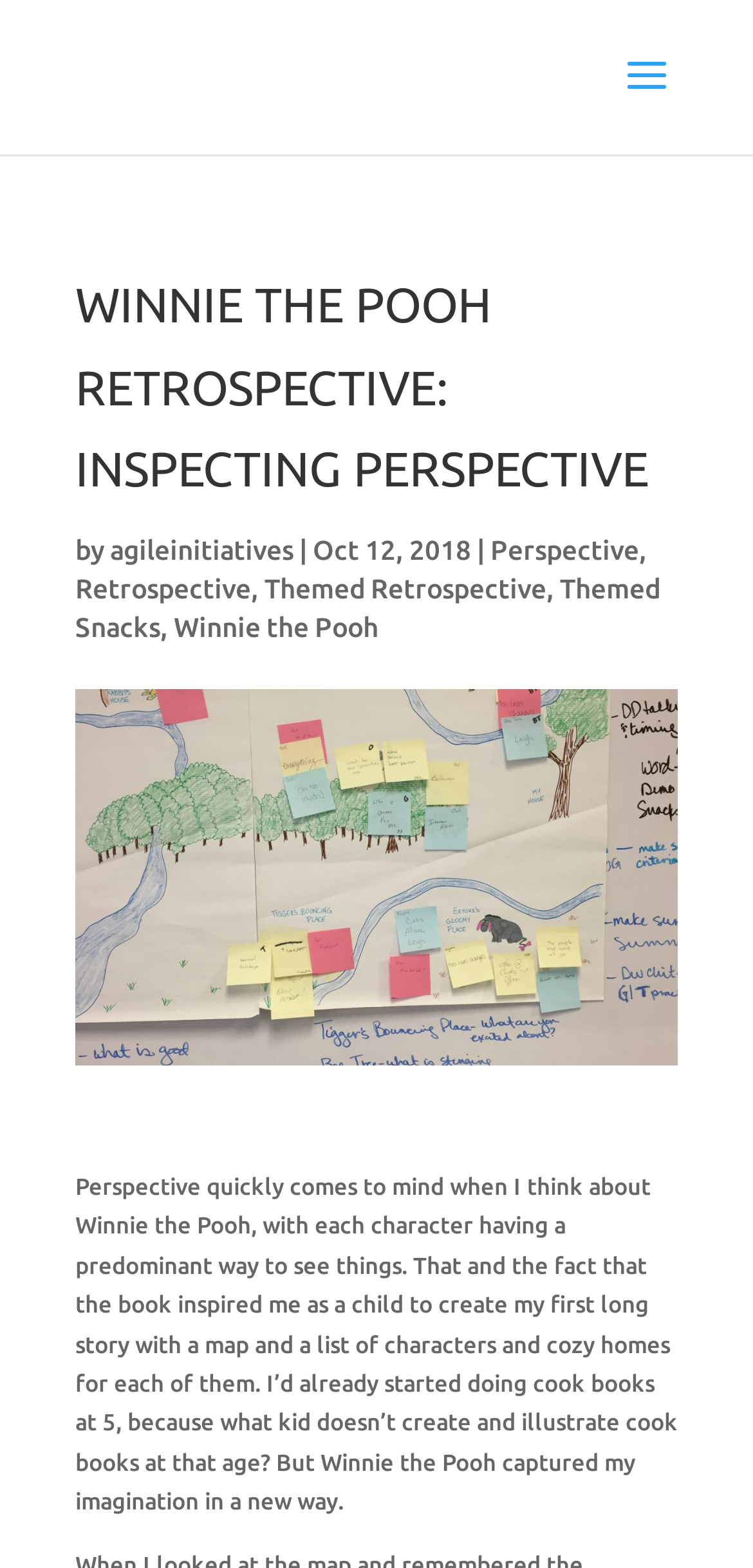Please study the image and answer the question comprehensively:
What is the predominant way that each character in Winnie the Pooh sees things?

The author mentions that perspective quickly comes to mind when they think about Winnie the Pooh, implying that each character has a unique way of seeing things.